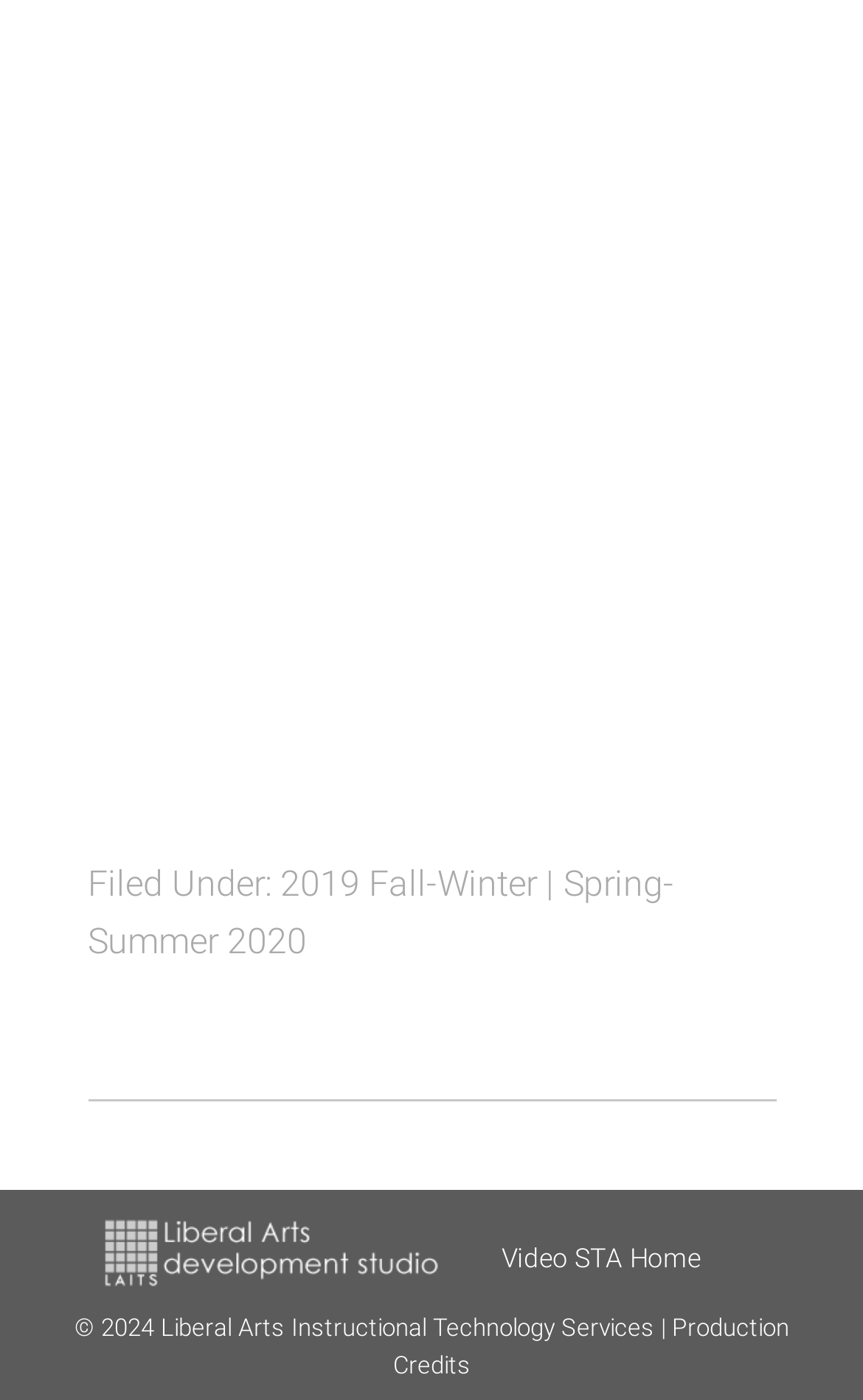Answer this question in one word or a short phrase: What is the year of the copyright?

2024